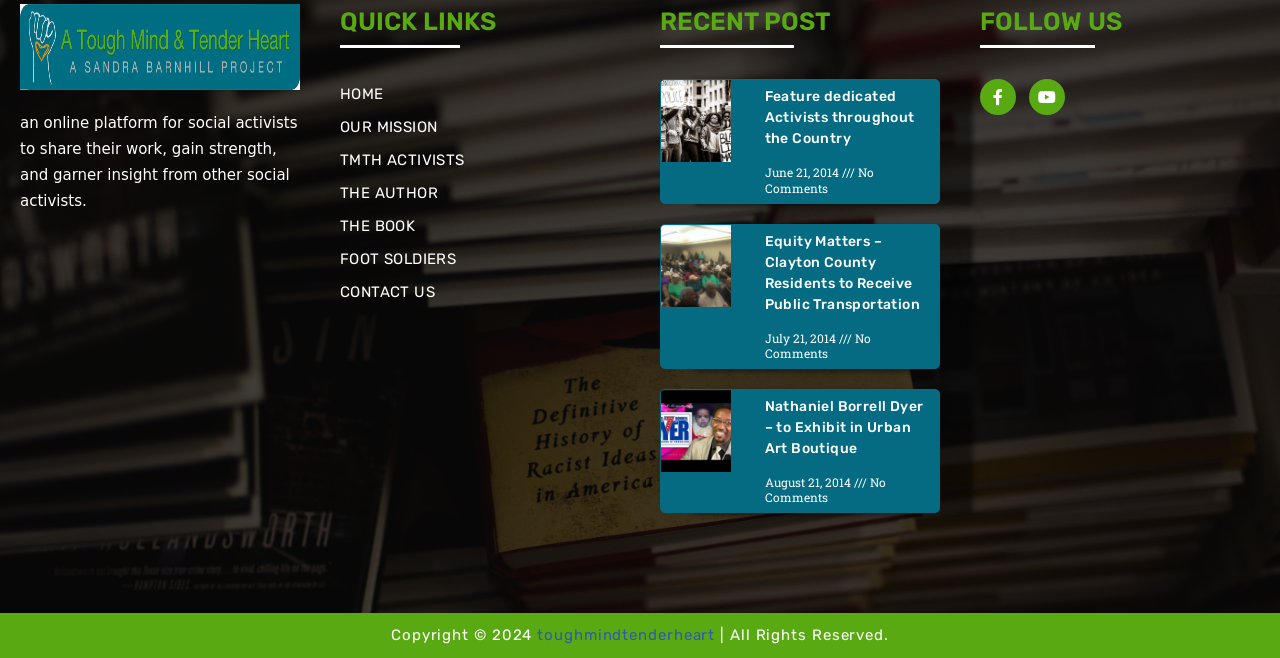Find the bounding box coordinates of the clickable area that will achieve the following instruction: "click on the HOME link".

[0.266, 0.121, 0.484, 0.166]